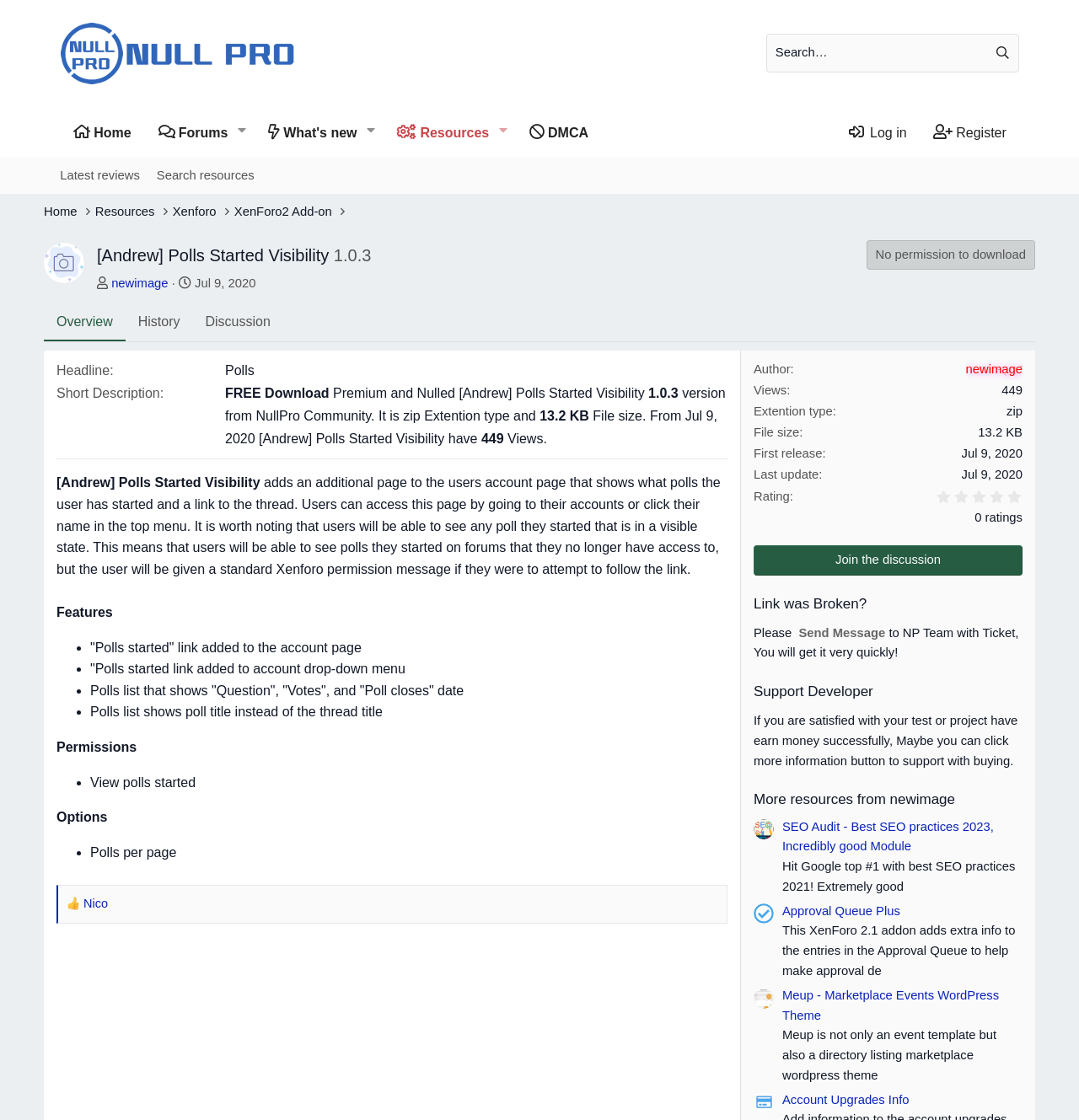Find and indicate the bounding box coordinates of the region you should select to follow the given instruction: "View the author's profile".

[0.103, 0.247, 0.156, 0.259]